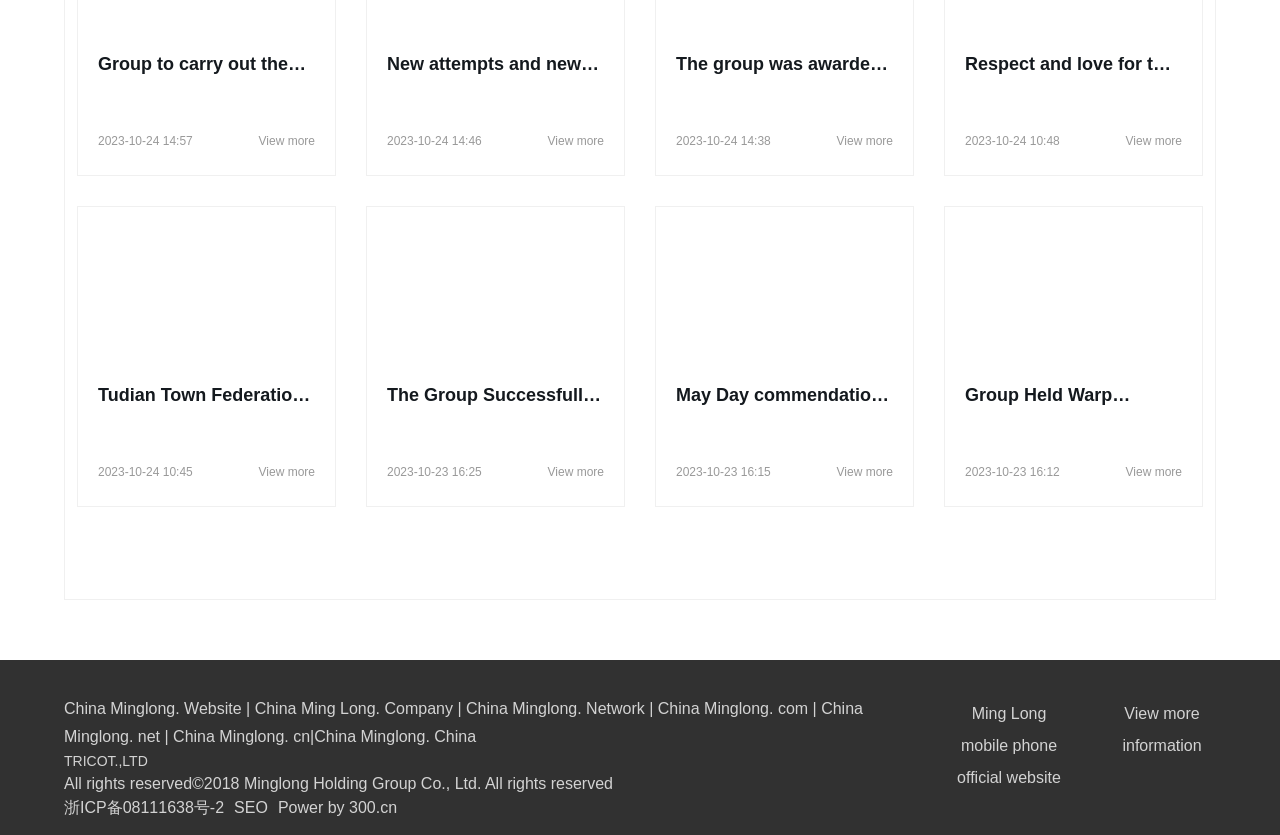What is the purpose of the 'View more' links?
Answer the question with a single word or phrase derived from the image.

To view more information